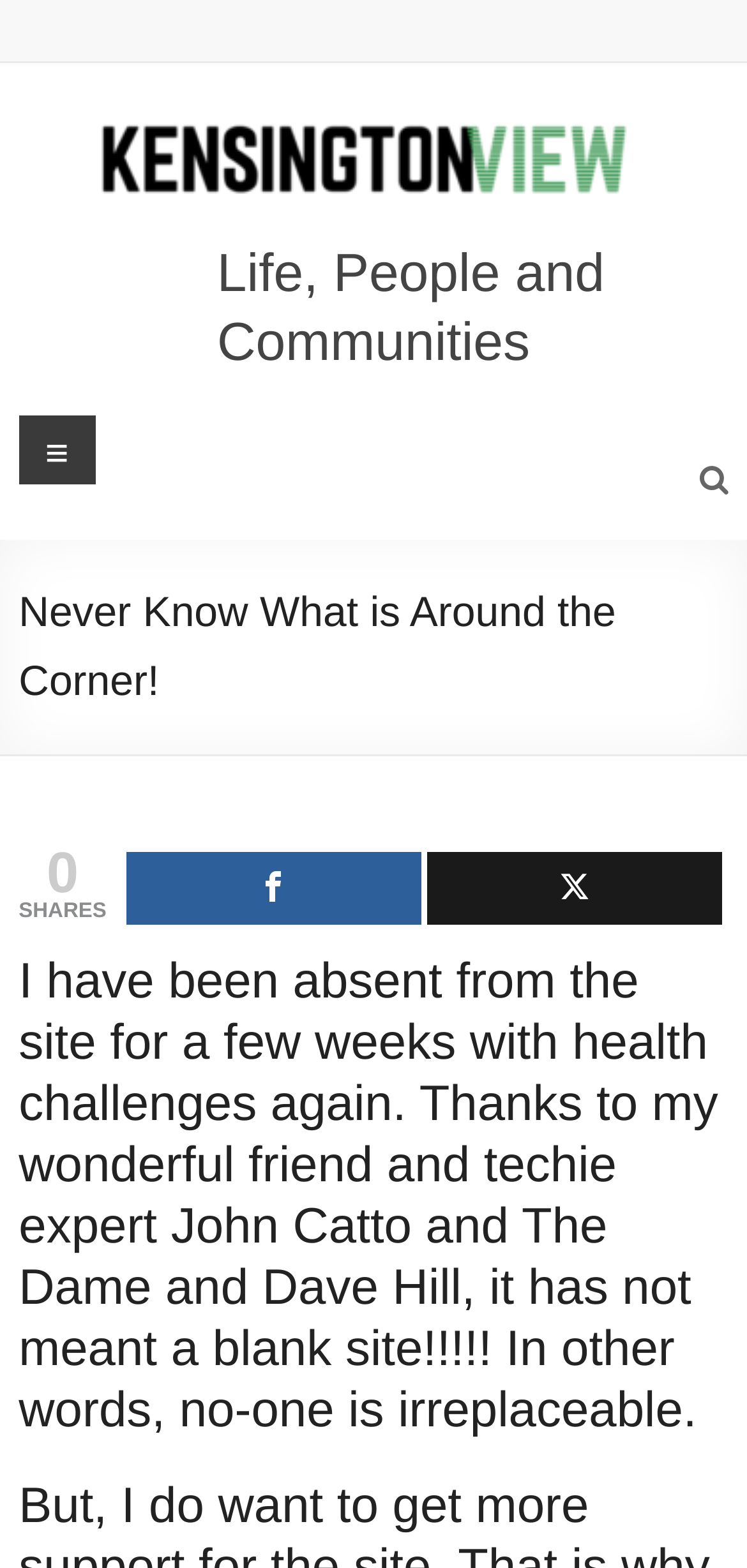Give a one-word or short-phrase answer to the following question: 
What is the website's name?

Life, People and Communities